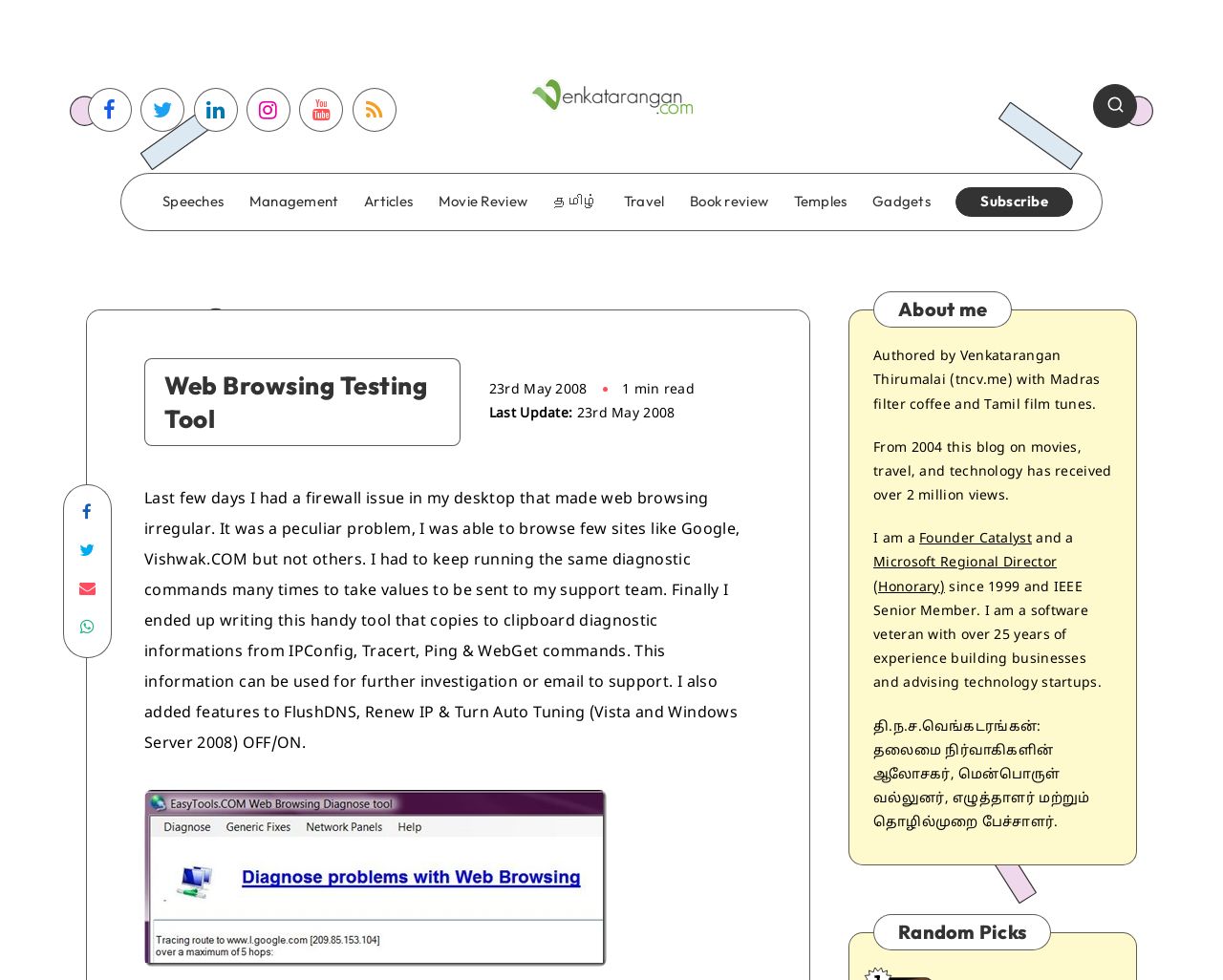What is the author's profession?
Please provide a comprehensive answer based on the information in the image.

I found the answer by reading the 'About me' section, where it says 'I am a software veteran with over 25 years of experience building businesses and advising technology startups'.